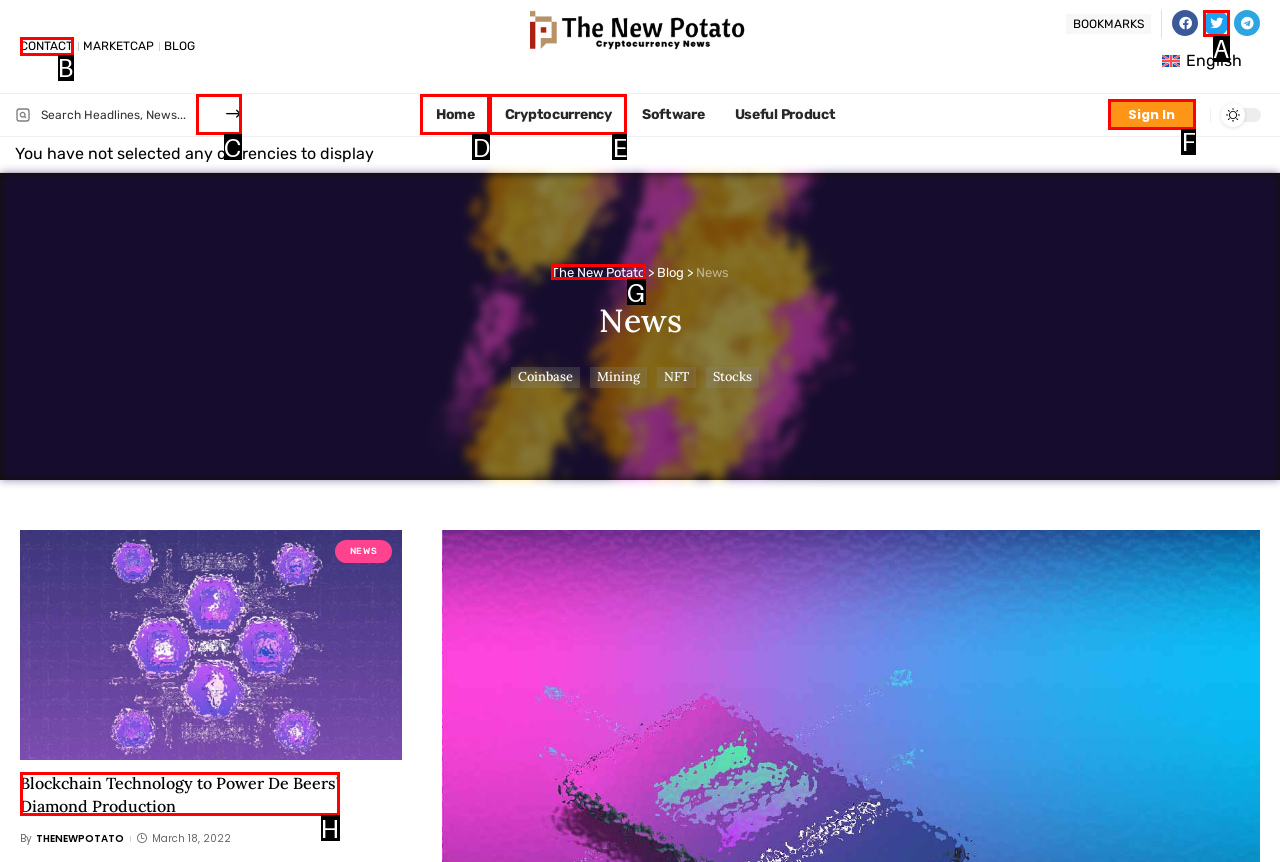Determine which HTML element to click on in order to complete the action: Sign in to the website.
Reply with the letter of the selected option.

F